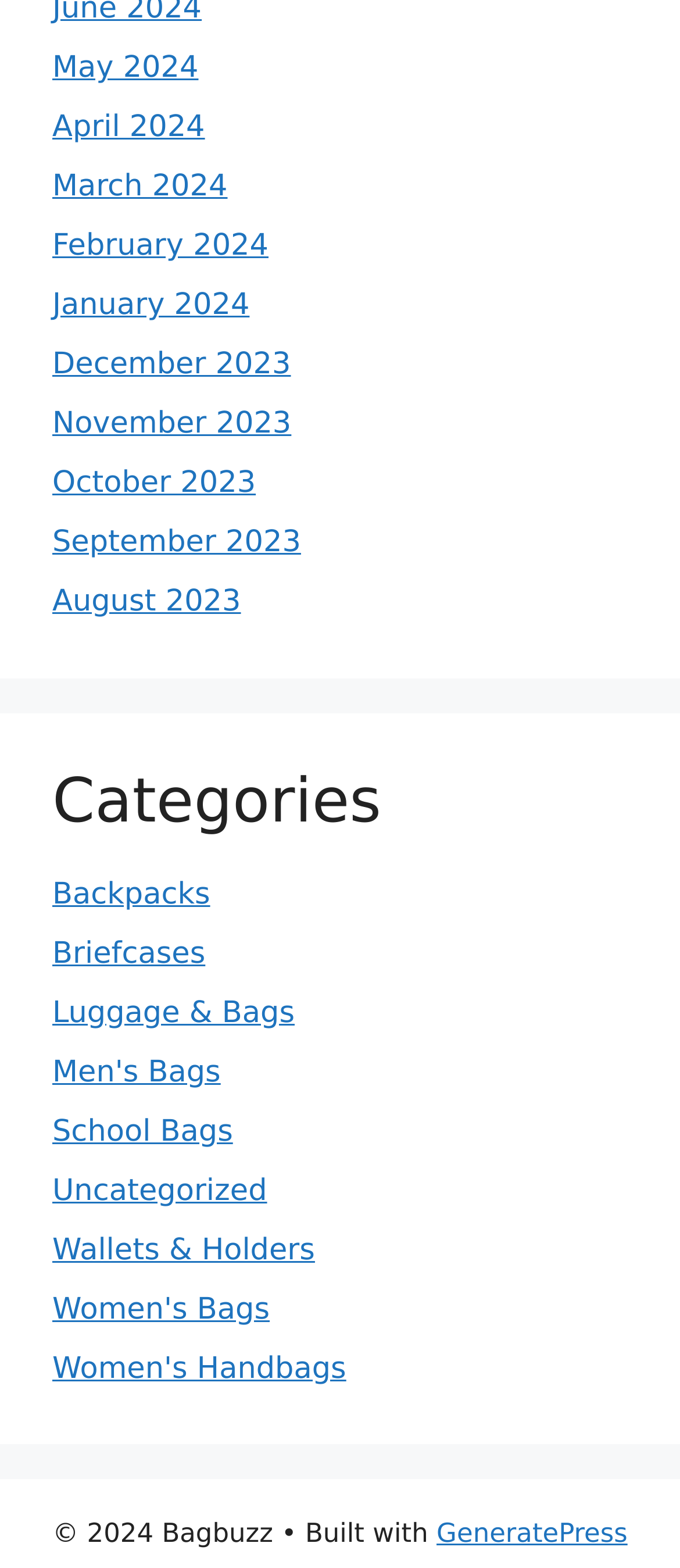Locate the bounding box coordinates of the element I should click to achieve the following instruction: "Browse Backpacks".

[0.077, 0.559, 0.309, 0.582]